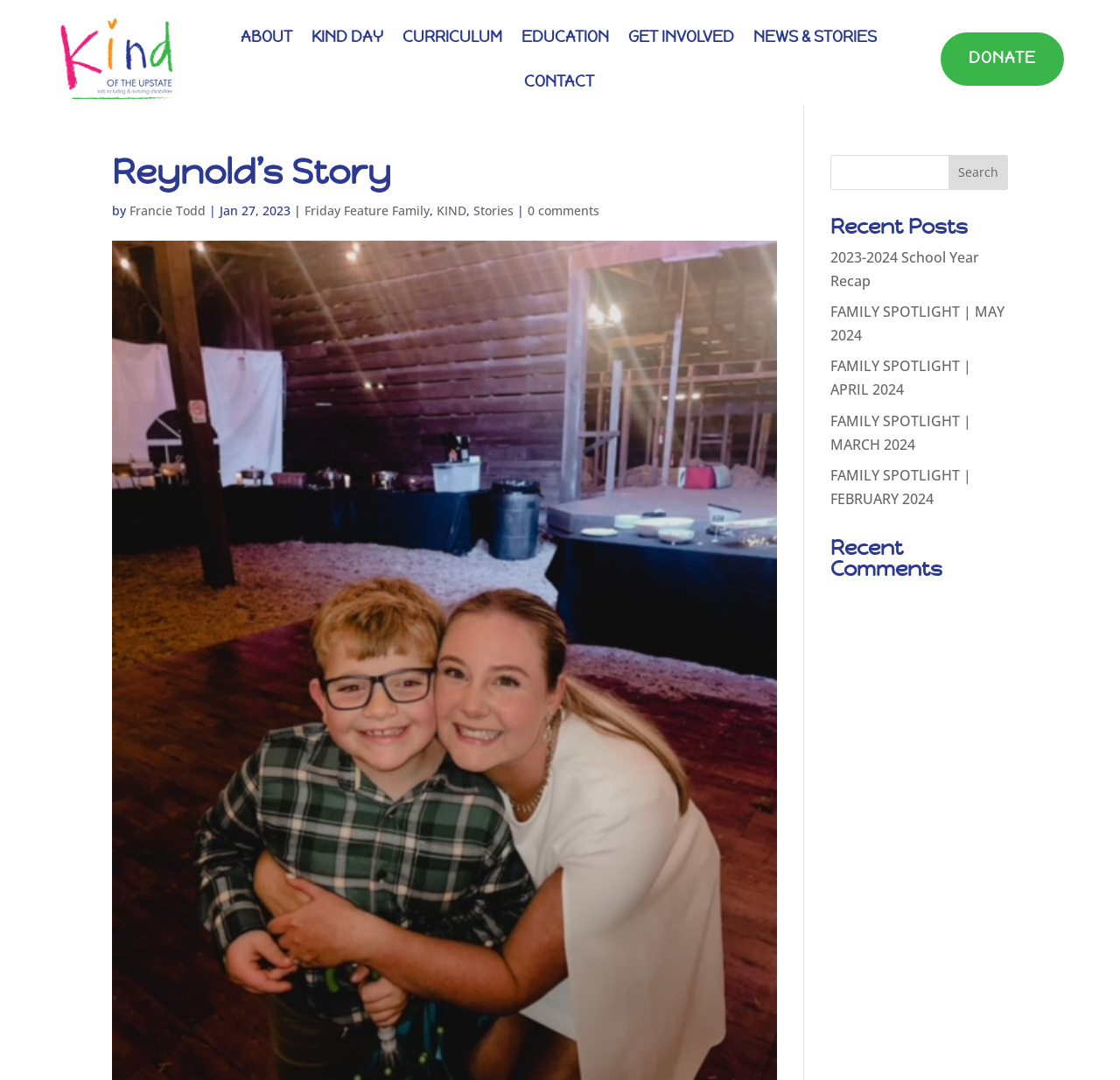Using the information in the image, could you please answer the following question in detail:
What is the name of the story on this webpage?

The webpage has a heading 'Reynold’s Story' which suggests that the story being referred to is about Reynold.